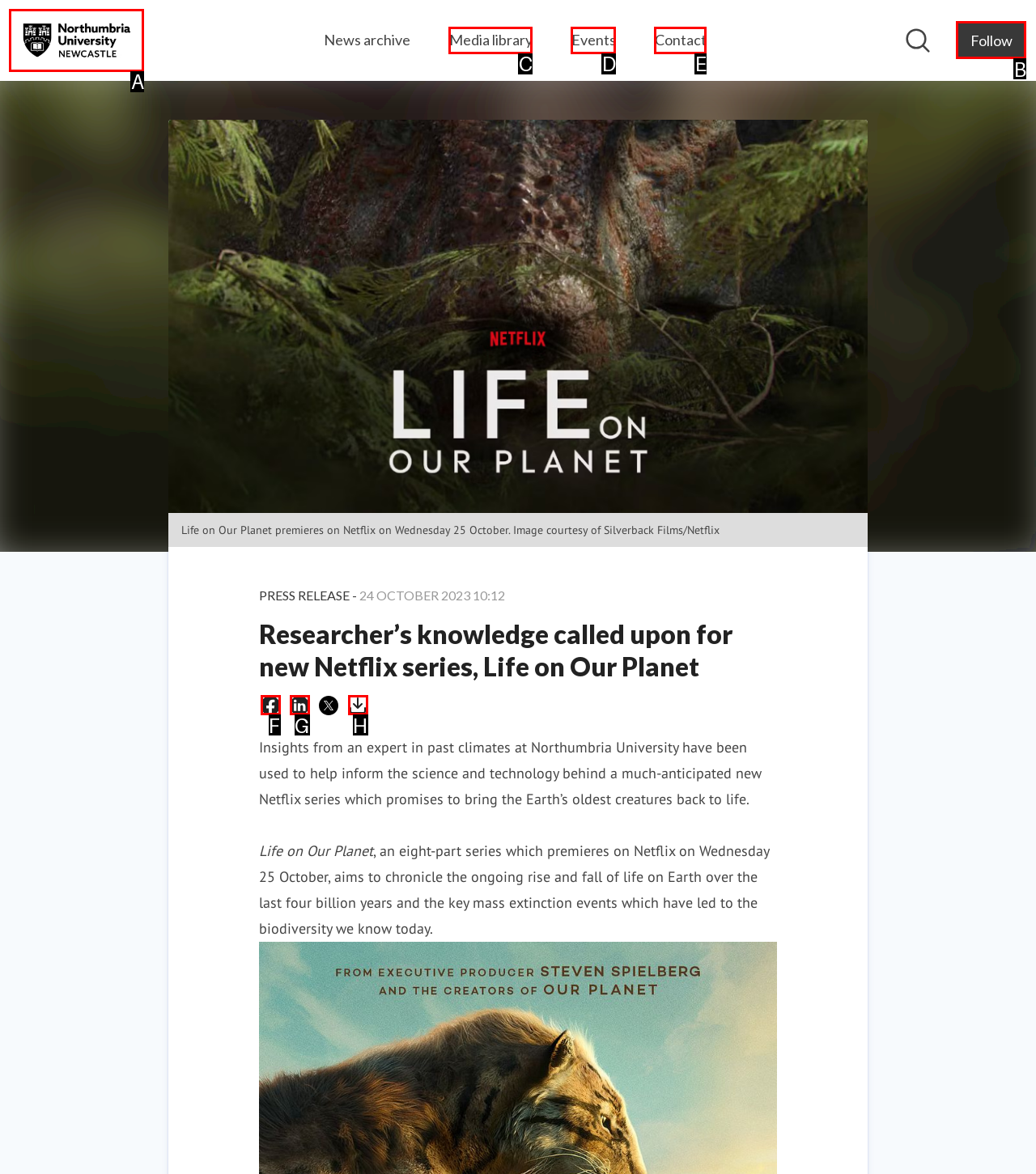Which UI element should you click on to achieve the following task: Click on the Northumbria University, Newcastle link? Provide the letter of the correct option.

A